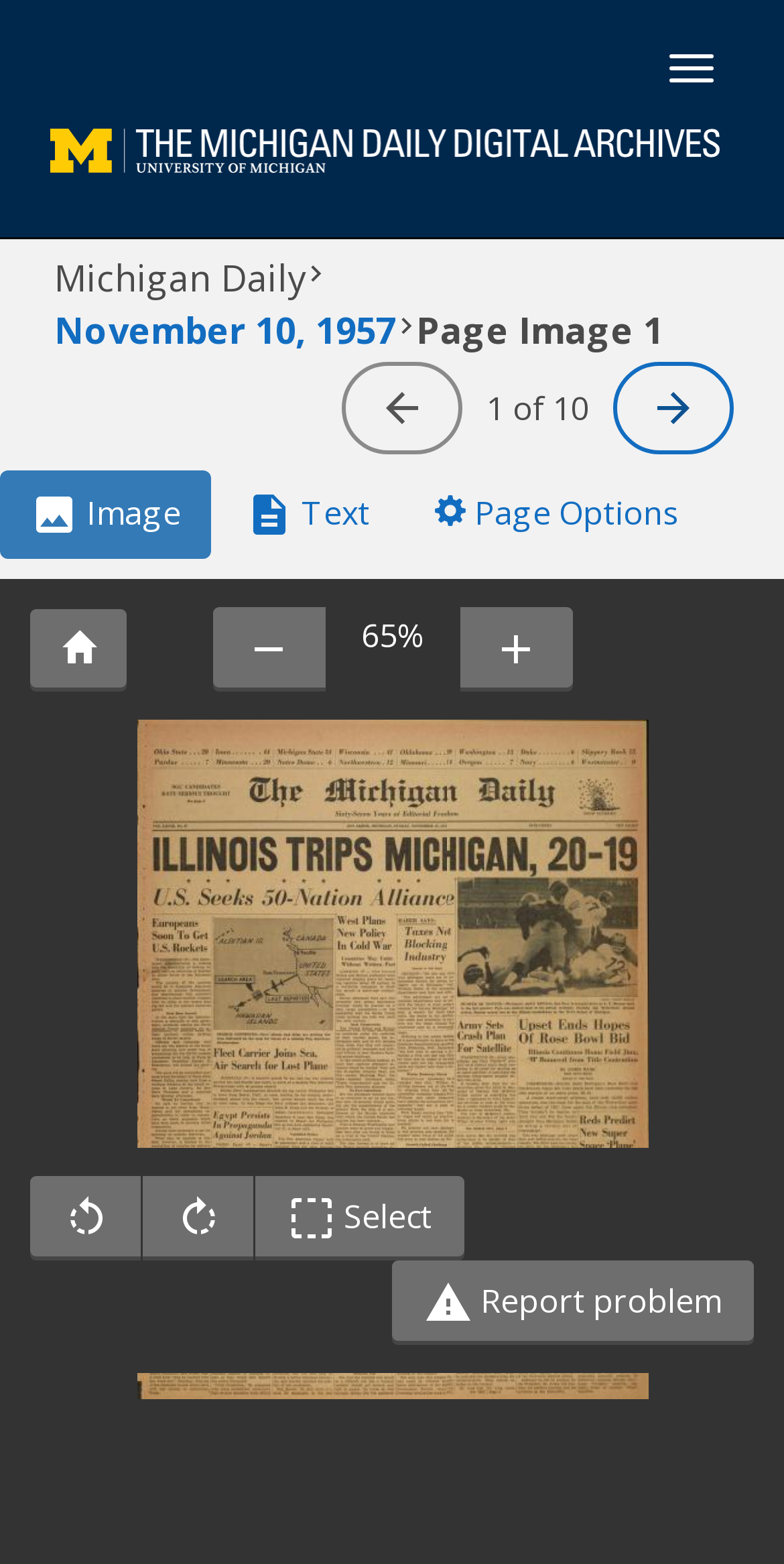What is the purpose of the button with the '' icon?
Can you provide an in-depth and detailed response to the question?

I couldn't determine the purpose of the button with the '' icon, but it seems to be part of the 'Page Options' tab.